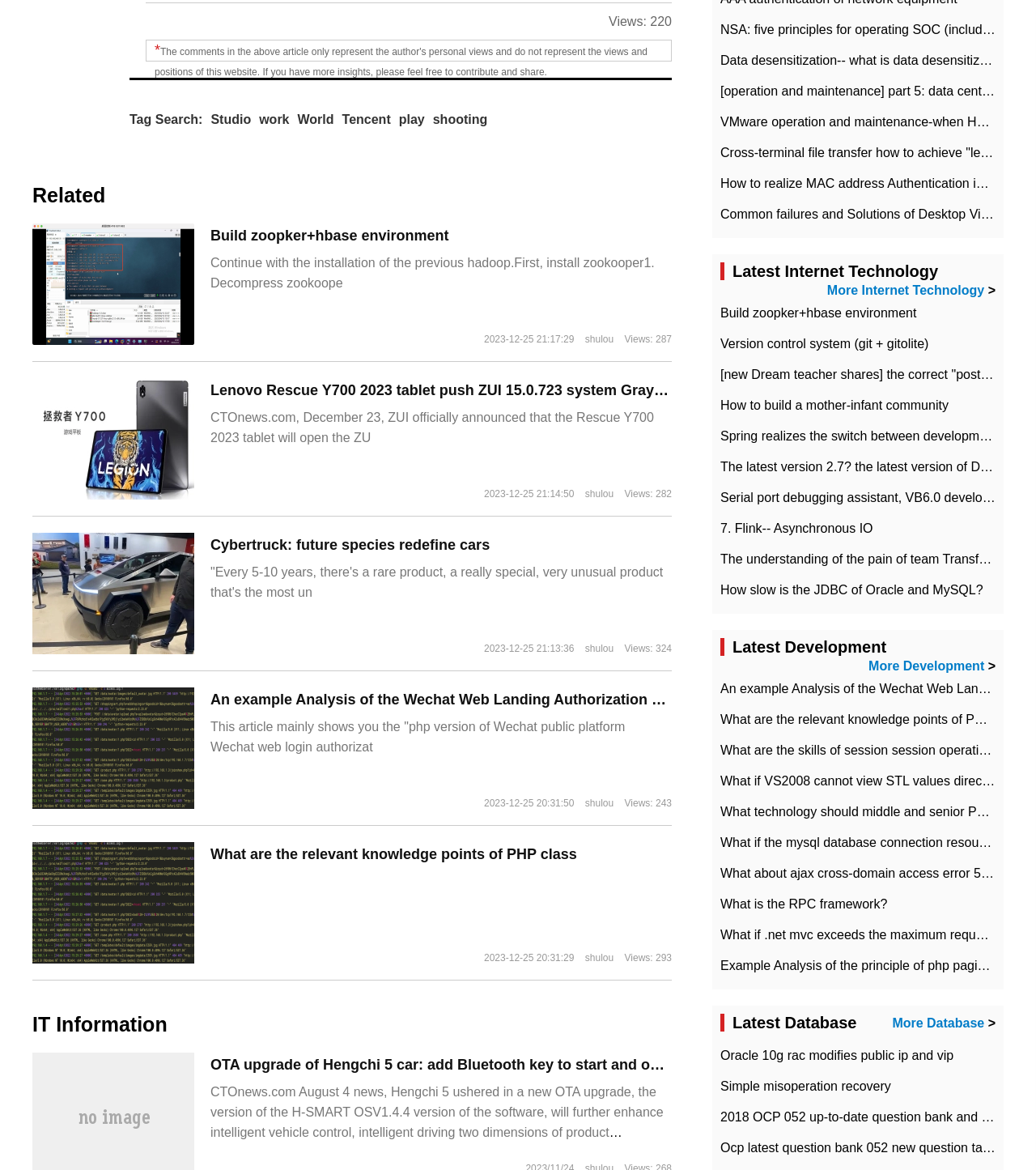Provide the bounding box coordinates for the UI element that is described by this text: "More Database". The coordinates should be in the form of four float numbers between 0 and 1: [left, top, right, bottom].

[0.861, 0.869, 0.95, 0.881]